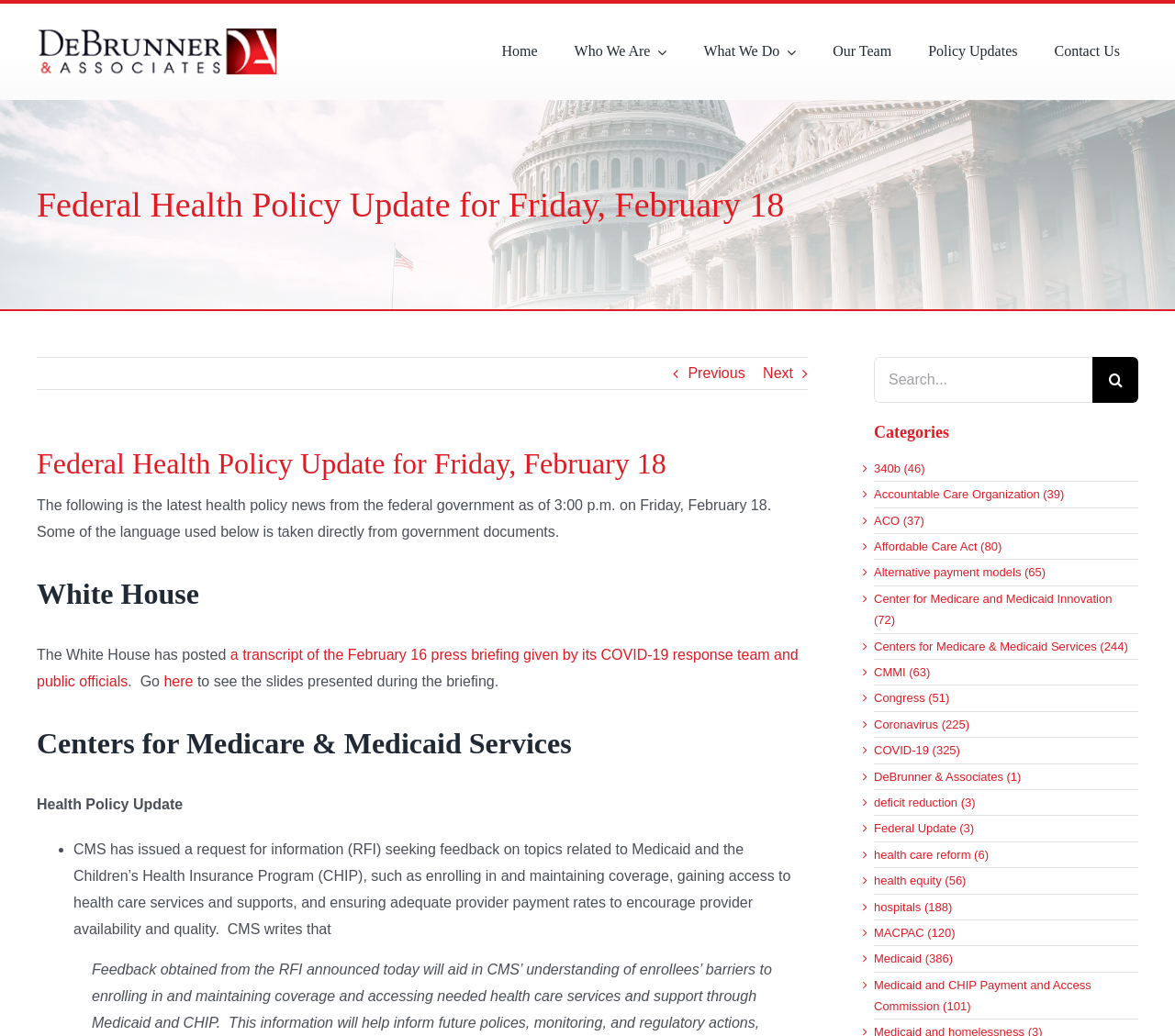What is the latest health policy news about?
Please provide a single word or phrase as your answer based on the screenshot.

Federal government